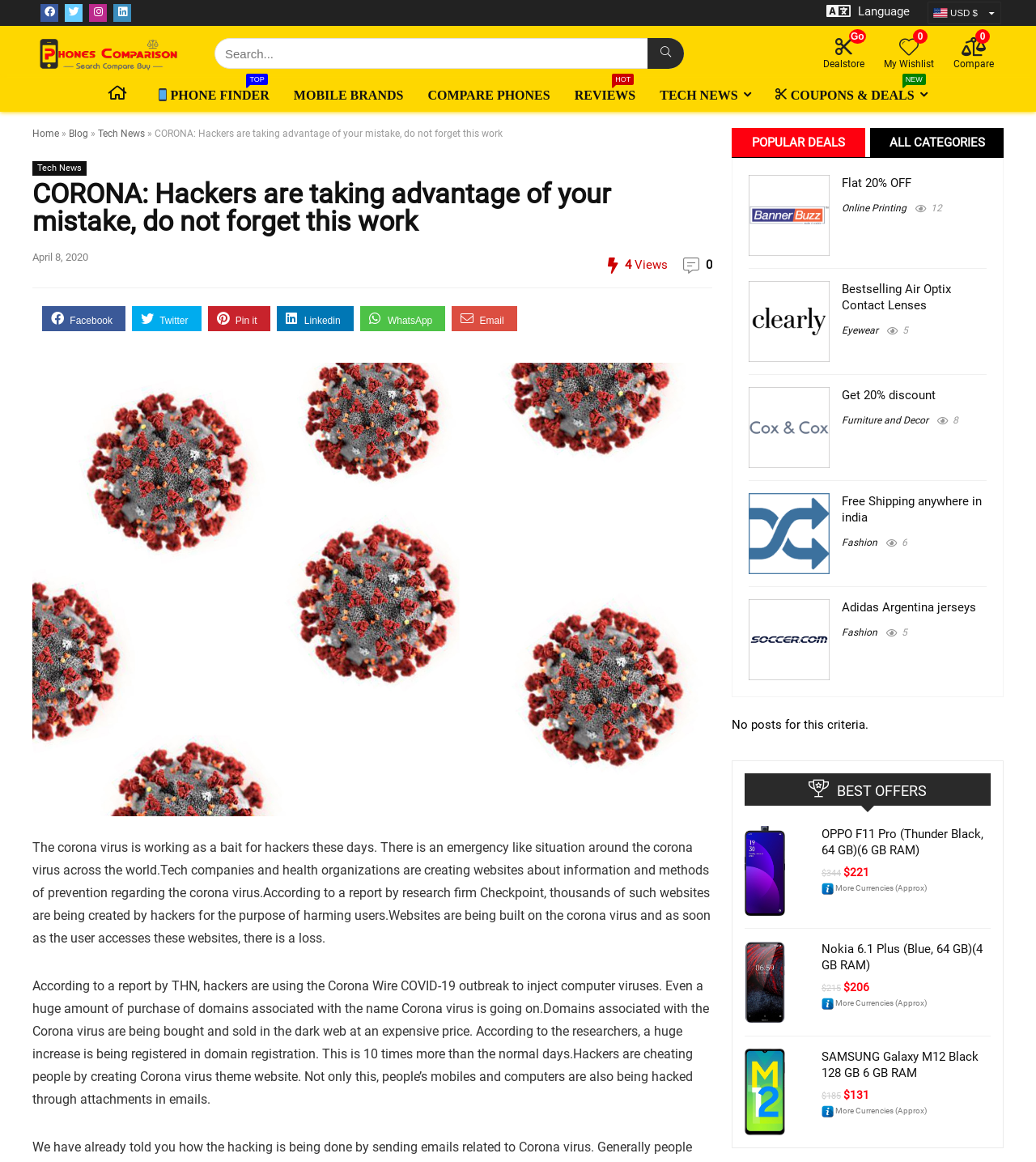What is the category of the product with a 20% discount?
Give a detailed and exhaustive answer to the question.

The category of the product with a 20% discount can be determined by looking at the figure element [393] and its corresponding link and heading elements. The category is mentioned as 'Furniture and Decor'.